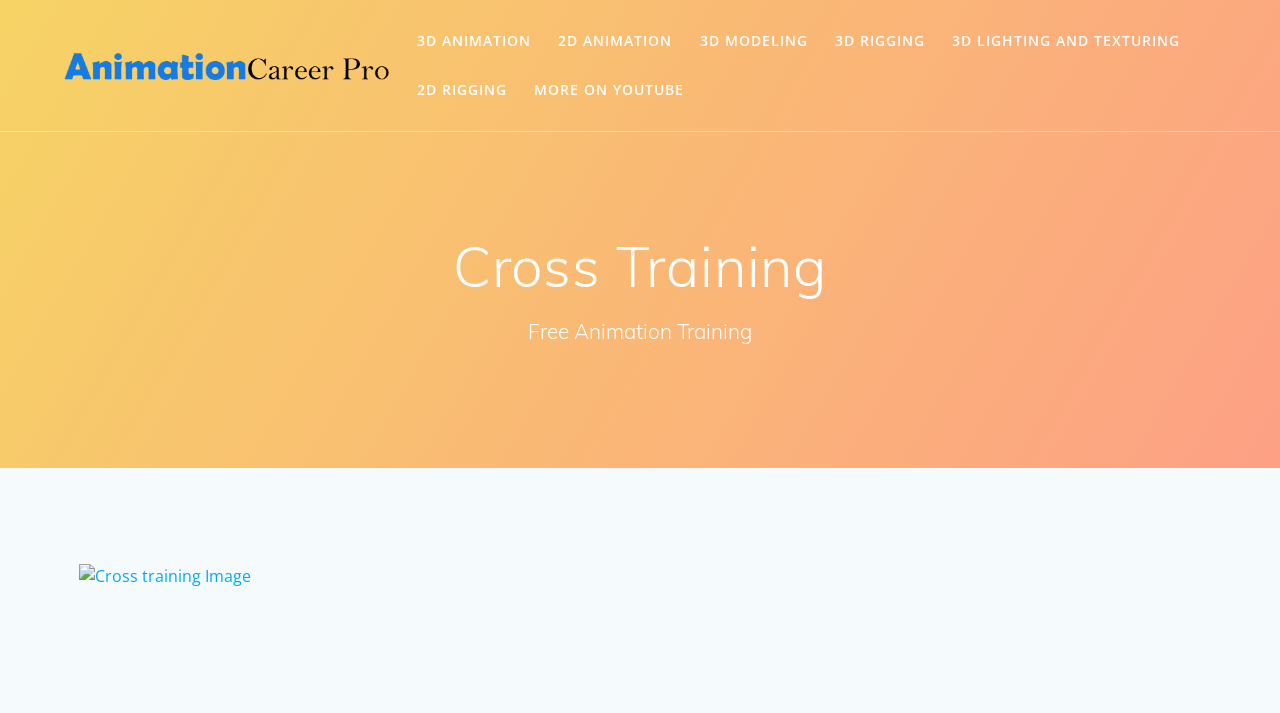Using the format (top-left x, top-left y, bottom-right x, bottom-right y), provide the bounding box coordinates for the described UI element. All values should be floating point numbers between 0 and 1: 3D Animation

[0.326, 0.042, 0.415, 0.073]